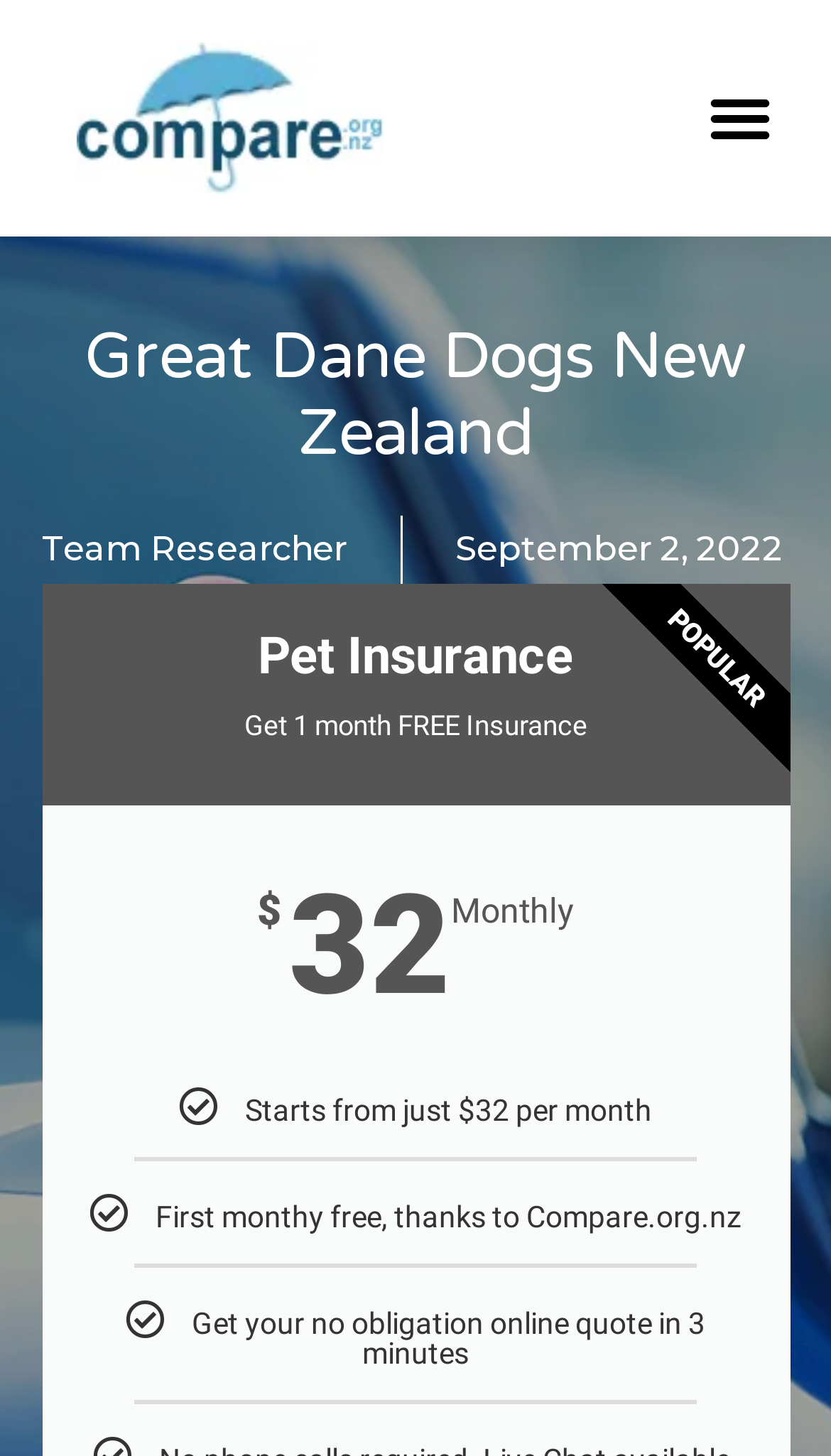What is the label given to a popular insurance option?
Use the information from the image to give a detailed answer to the question.

I found the answer by looking at the text 'POPULAR' which is a label given to a popular insurance option.